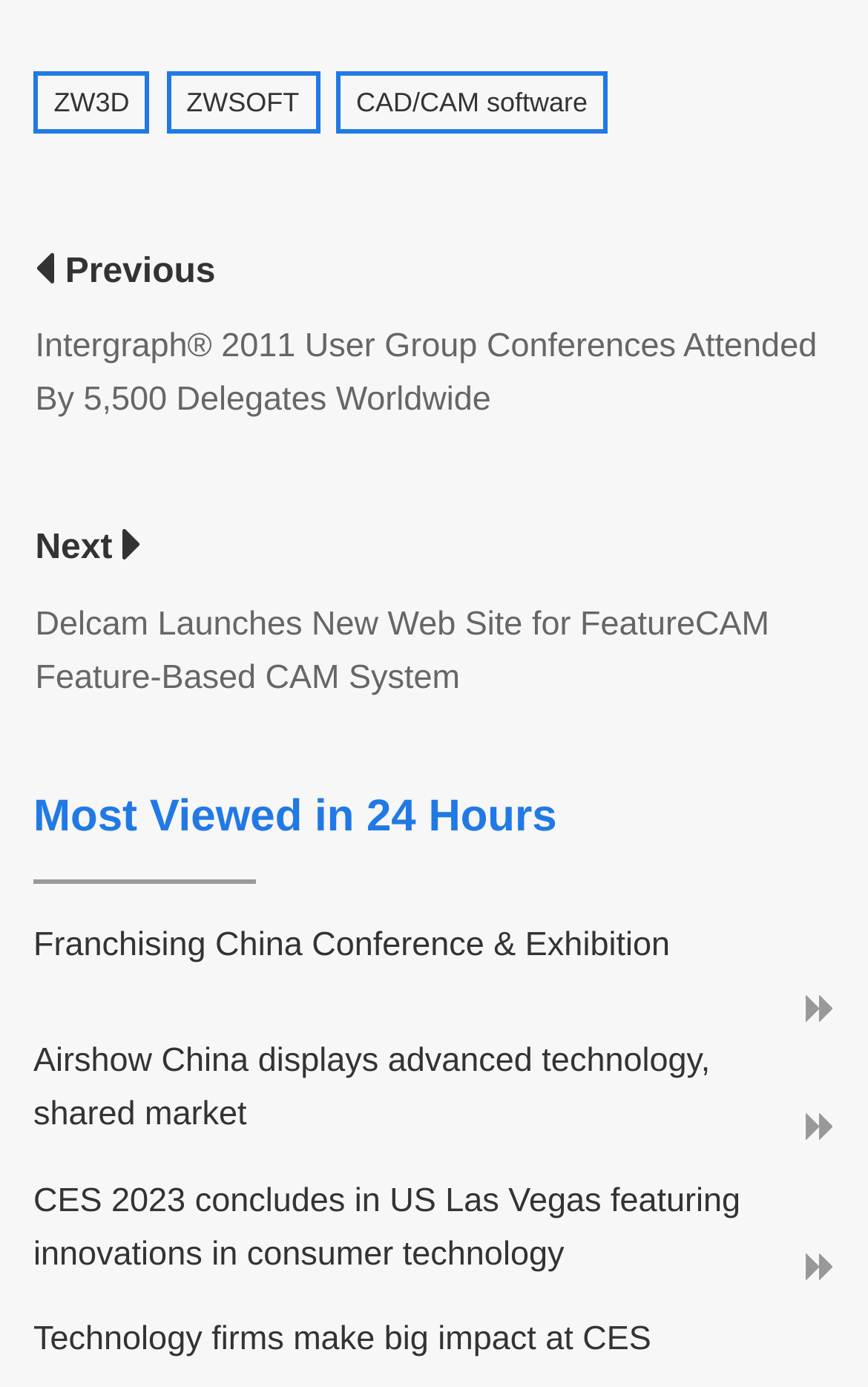What is the name of the conference mentioned in the third news article?
Could you answer the question with a detailed and thorough explanation?

The third news article can be found by looking at the links in the 'Most Viewed in 24 Hours' section. The third link is 'Franchising China Conference & Exhibition', which indicates that the name of the conference mentioned in the third news article is Franchising China Conference & Exhibition.